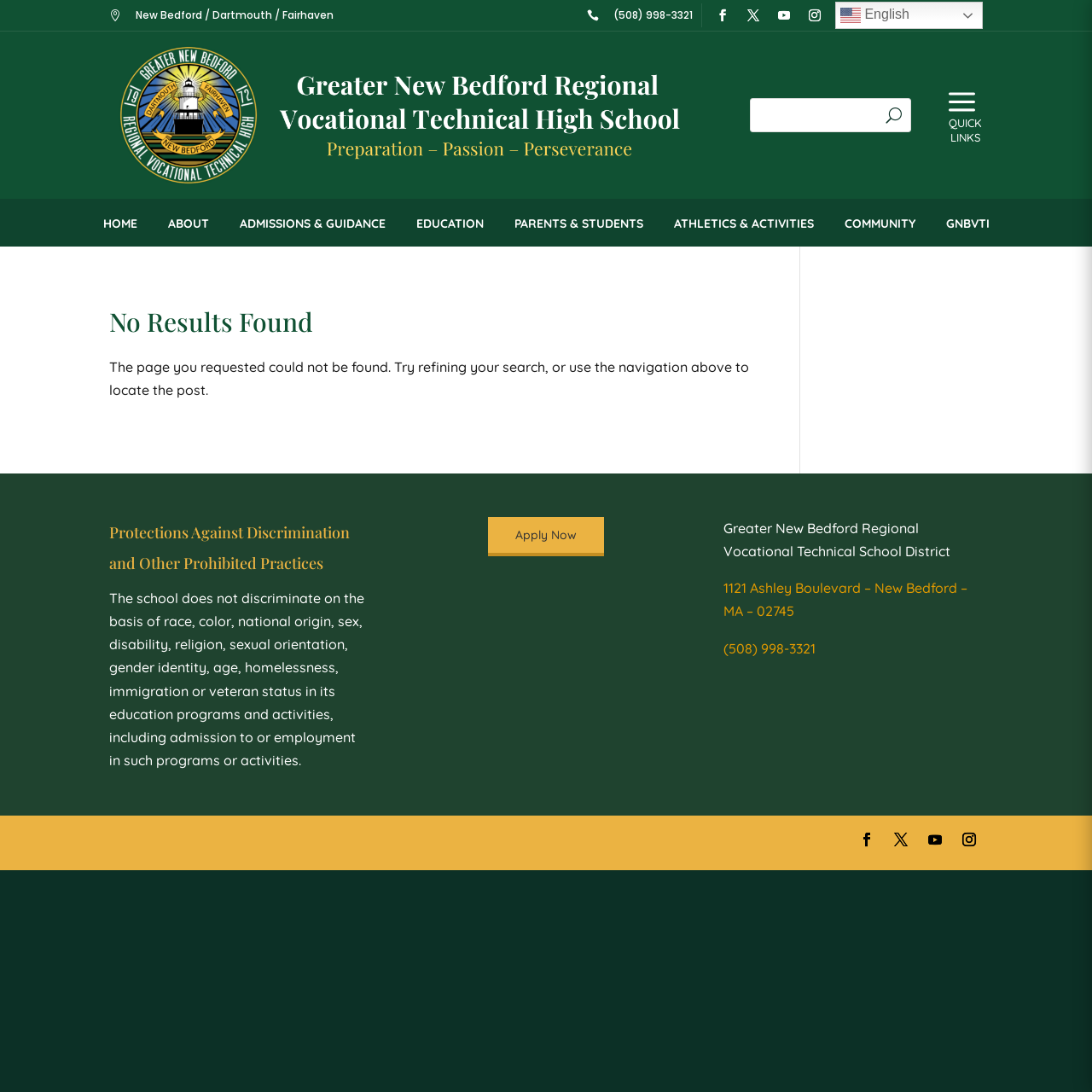Can you find the bounding box coordinates of the area I should click to execute the following instruction: "View ADMISSIONS & GUIDANCE page"?

[0.205, 0.19, 0.367, 0.22]